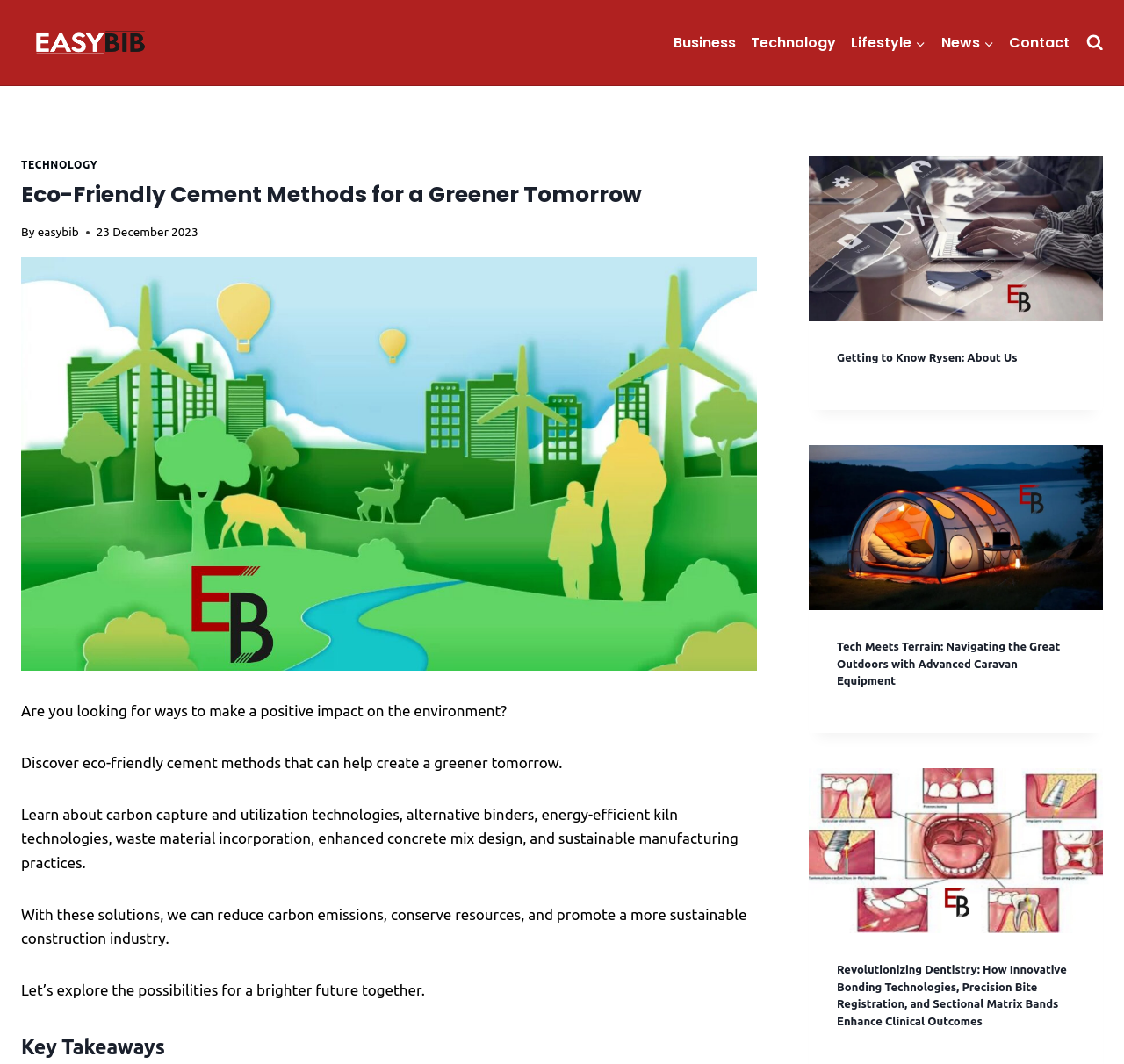Give an extensive and precise description of the webpage.

This webpage is focused on eco-friendly cement methods and their potential to create a greener tomorrow. At the top left, there is a link to "Easybib.co.uk" accompanied by an image. Below this, a primary navigation menu spans across the top of the page, featuring links to "Business", "Technology", "Lifestyle", "News", and "Contact". 

On the right side of the page, a search form button is located. When expanded, it reveals a header section with a link to "TECHNOLOGY" and a heading that matches the webpage's title. Below this, there is an image related to eco-friendly cement methods. 

The main content of the page is divided into sections. The first section introduces the topic, explaining how eco-friendly cement methods can help reduce carbon emissions and promote sustainability in the construction industry. This section is followed by a "Key Takeaways" heading.

To the right of the main content, there are three article sections, each featuring an image and a heading. The first article is about "Rysen", the second is about "Caravan", and the third is about "Sectional Matrix Bands" and its application in dentistry. Each article has a link to read more.